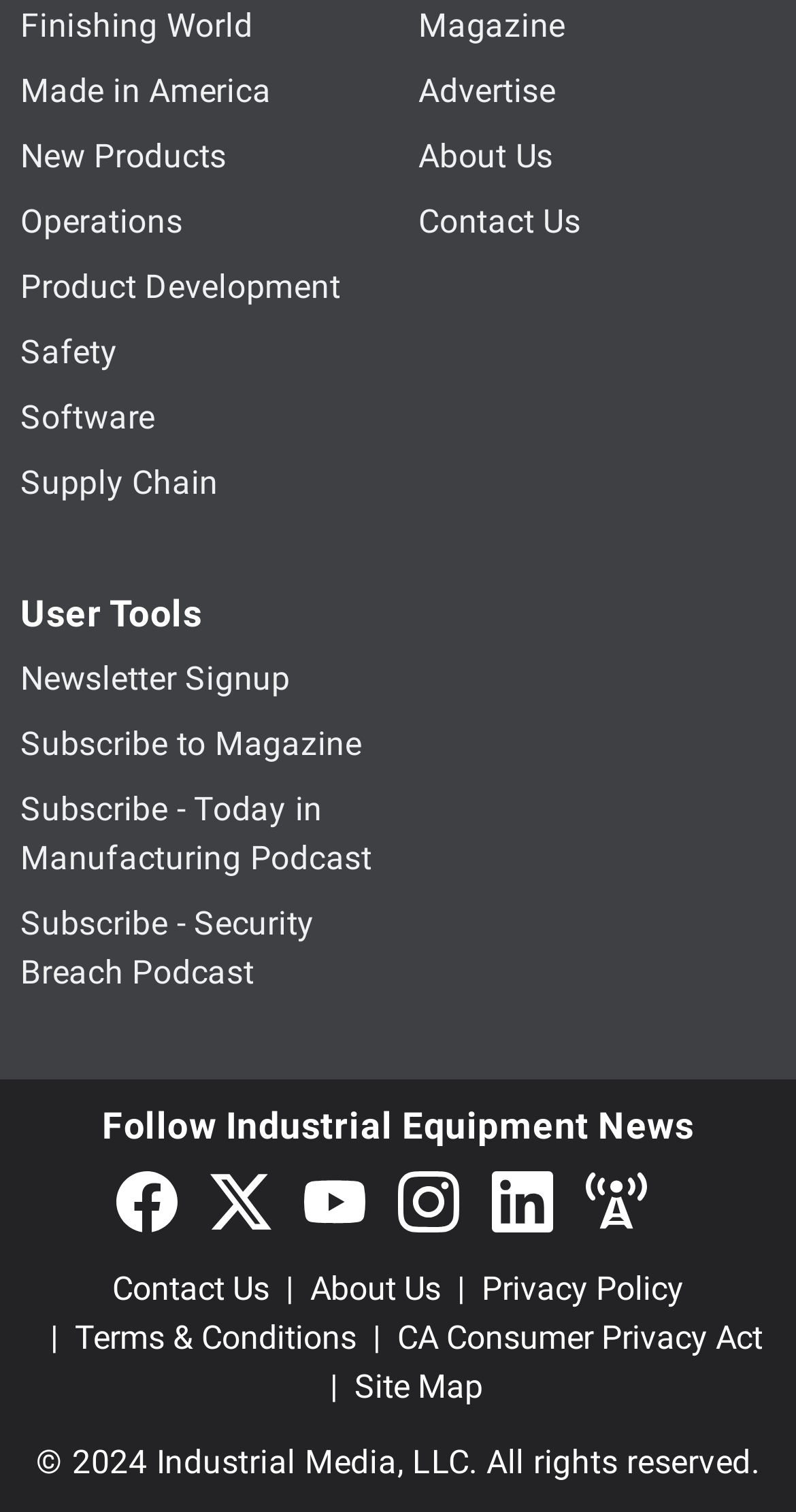Please give a short response to the question using one word or a phrase:
How many social media icons are there?

5